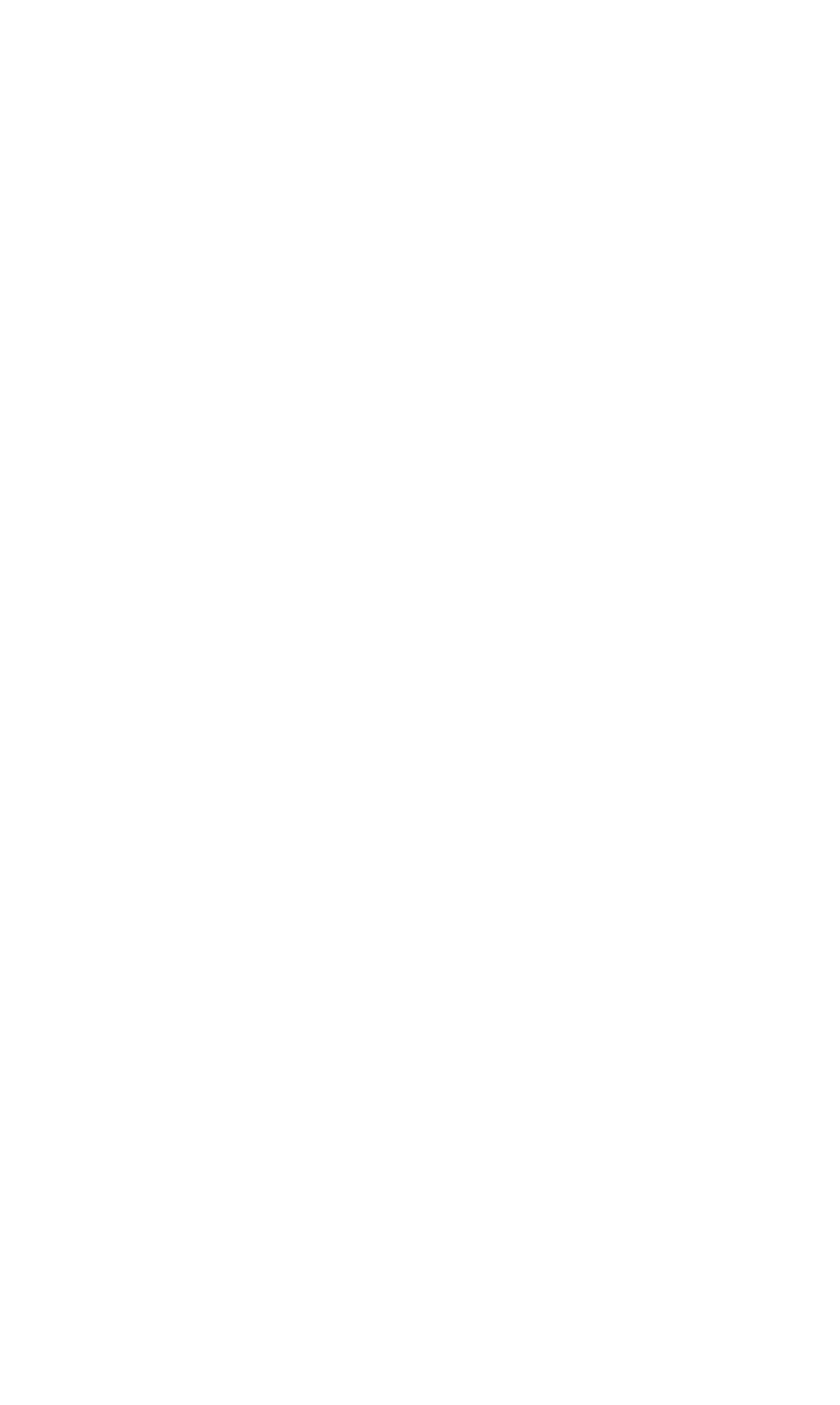Find the bounding box coordinates of the element to click in order to complete the given instruction: "view the article about 'Dr Patrick Dixon'."

[0.026, 0.263, 0.974, 0.796]